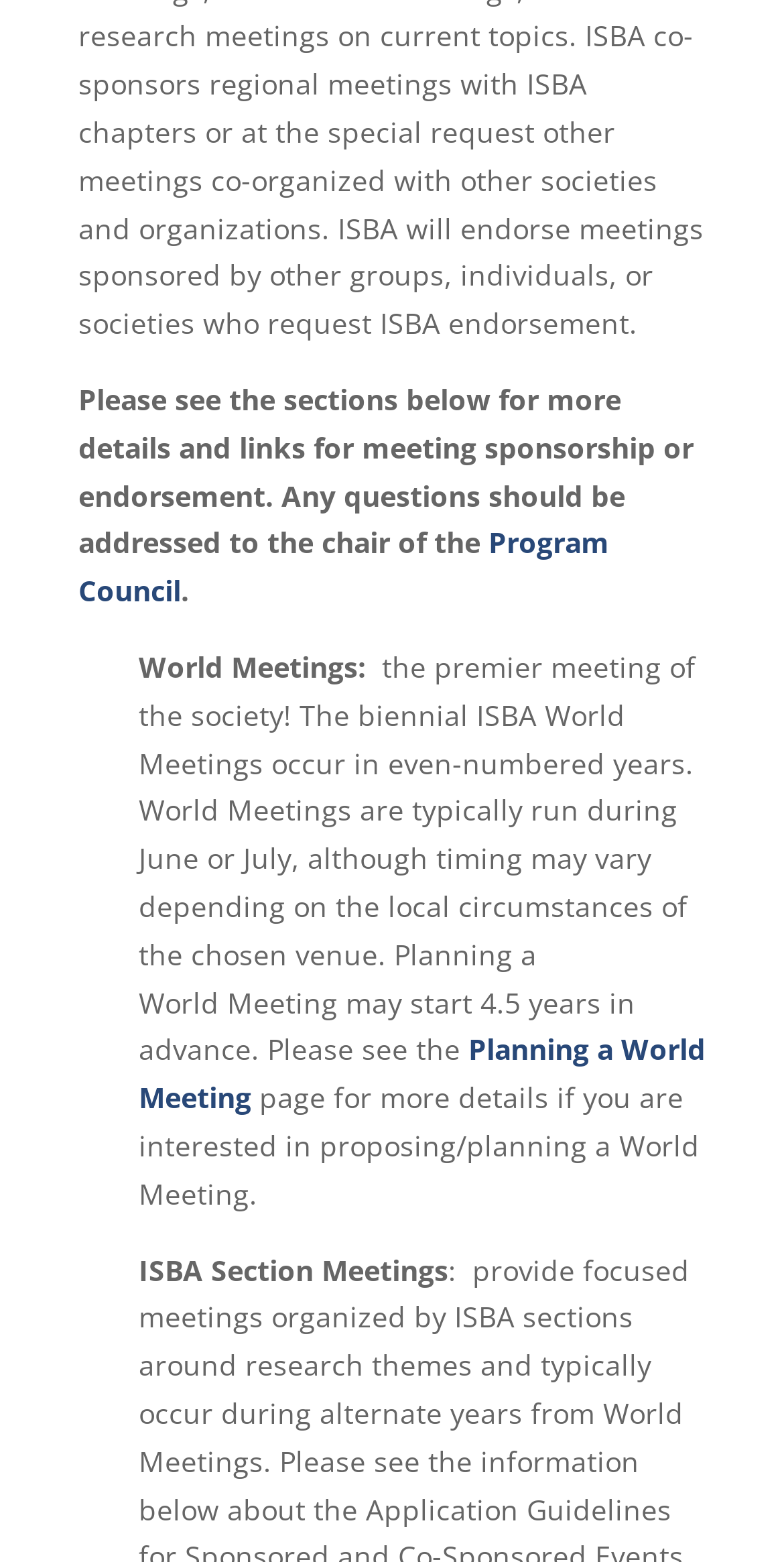Use a single word or phrase to answer this question: 
Who should be addressed for questions?

Chair of the Program Council